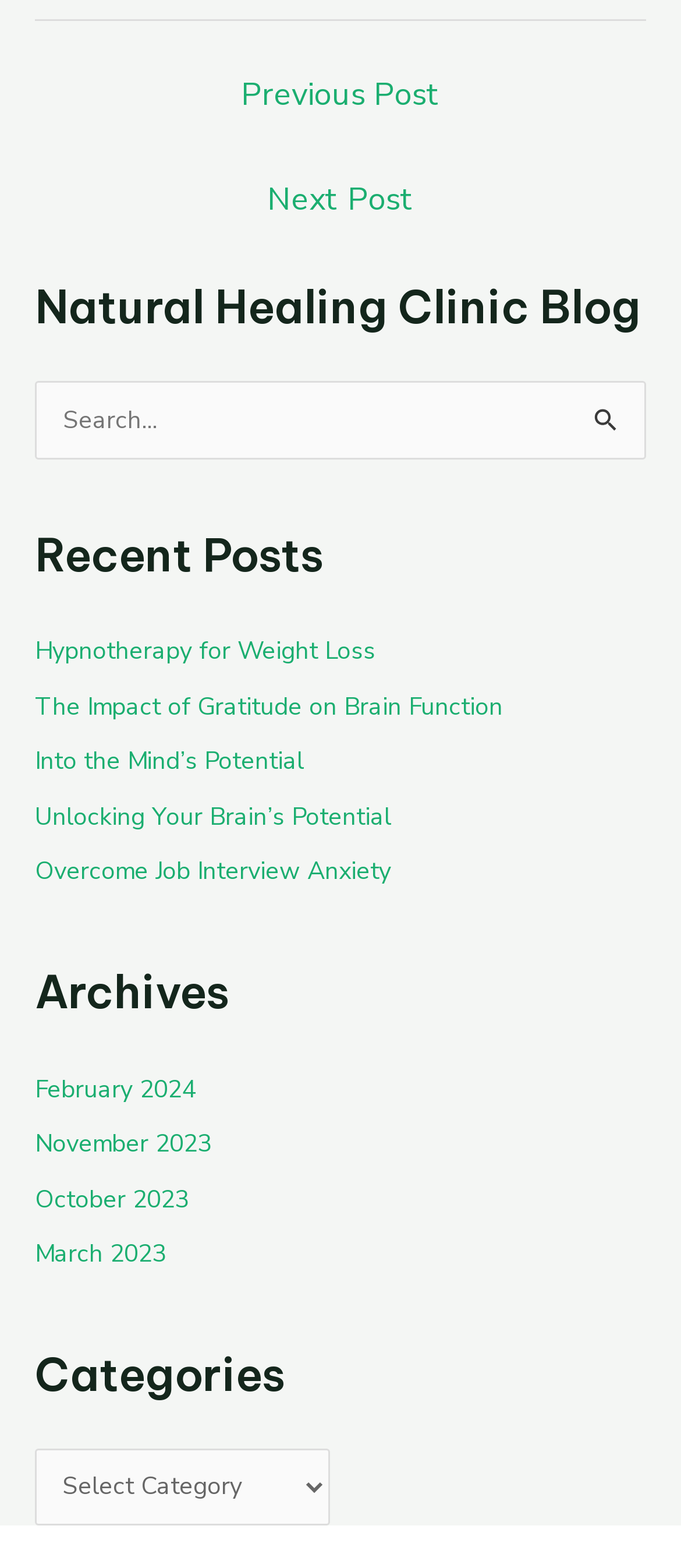Please specify the coordinates of the bounding box for the element that should be clicked to carry out this instruction: "Read the post about hypnotherapy for weight loss". The coordinates must be four float numbers between 0 and 1, formatted as [left, top, right, bottom].

[0.051, 0.405, 0.551, 0.426]